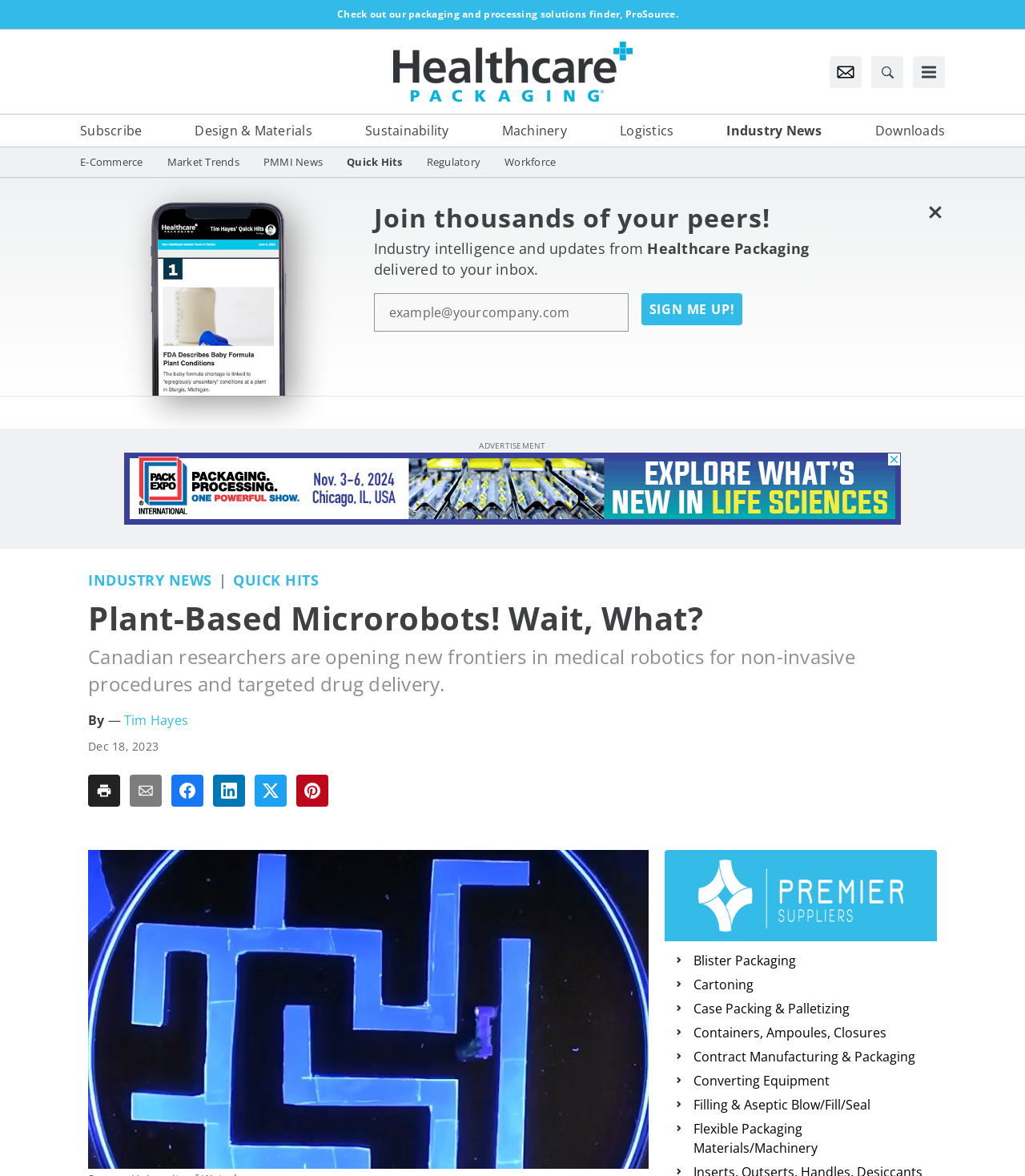Can you identify and provide the main heading of the webpage?

Plant-Based Microrobots! Wait, What?